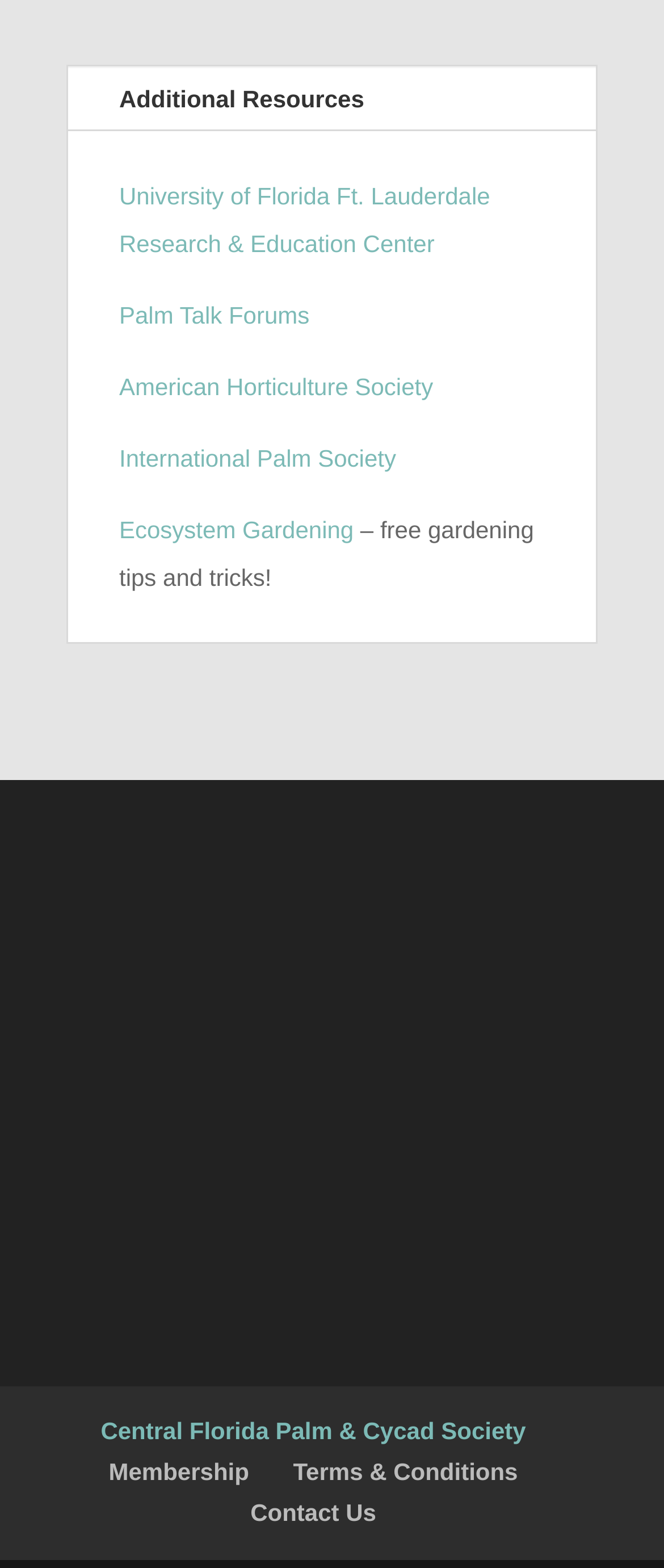Highlight the bounding box coordinates of the region I should click on to meet the following instruction: "visit Additional Resources".

[0.179, 0.054, 0.549, 0.071]